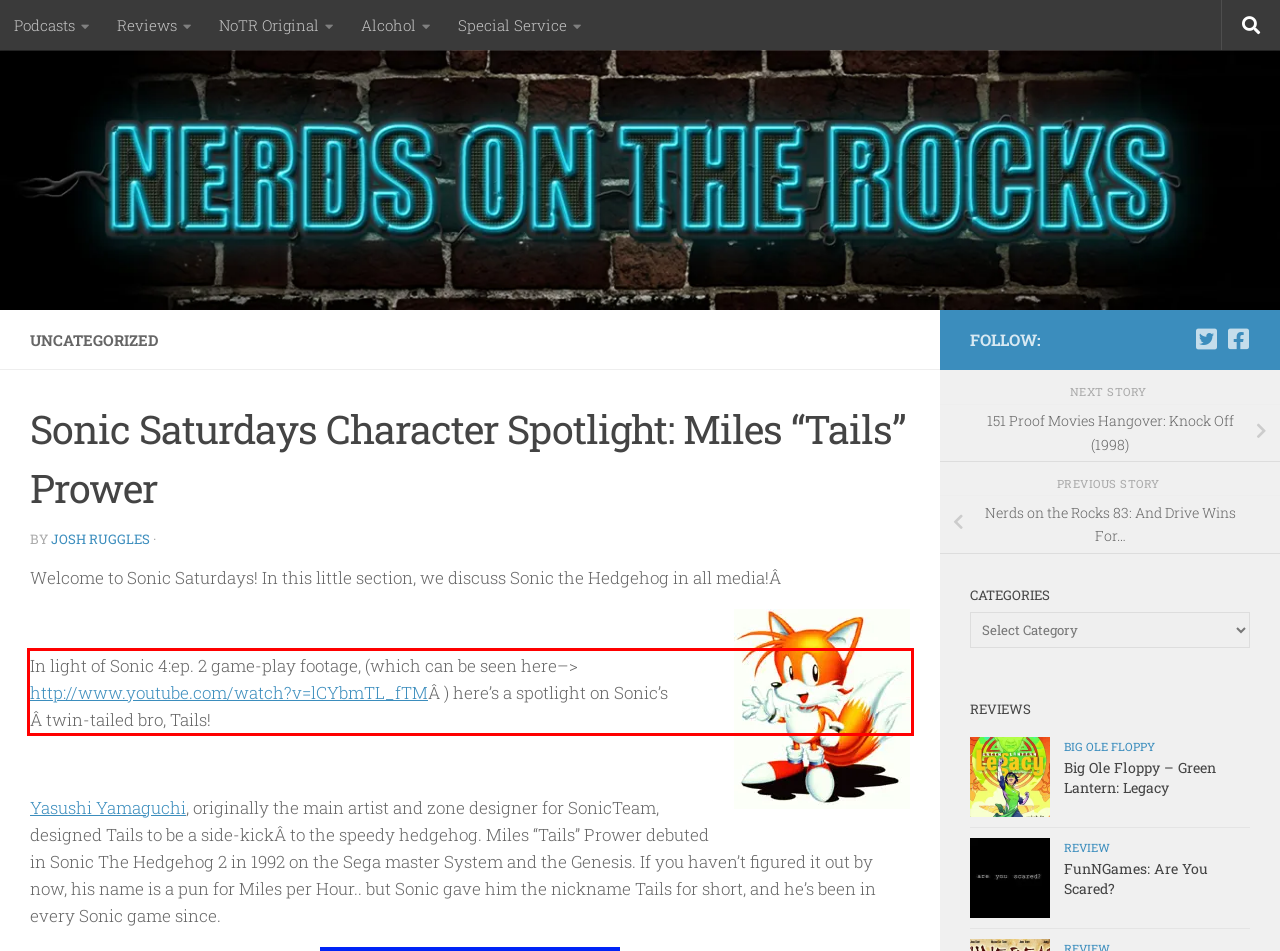Within the provided webpage screenshot, find the red rectangle bounding box and perform OCR to obtain the text content.

In light of Sonic 4:ep. 2 game-play footage, (which can be seen here–> http://www.youtube.com/watch?v=lCYbmTL_fTMÂ ) here’s a spotlight on Sonic’s Â twin-tailed bro, Tails!